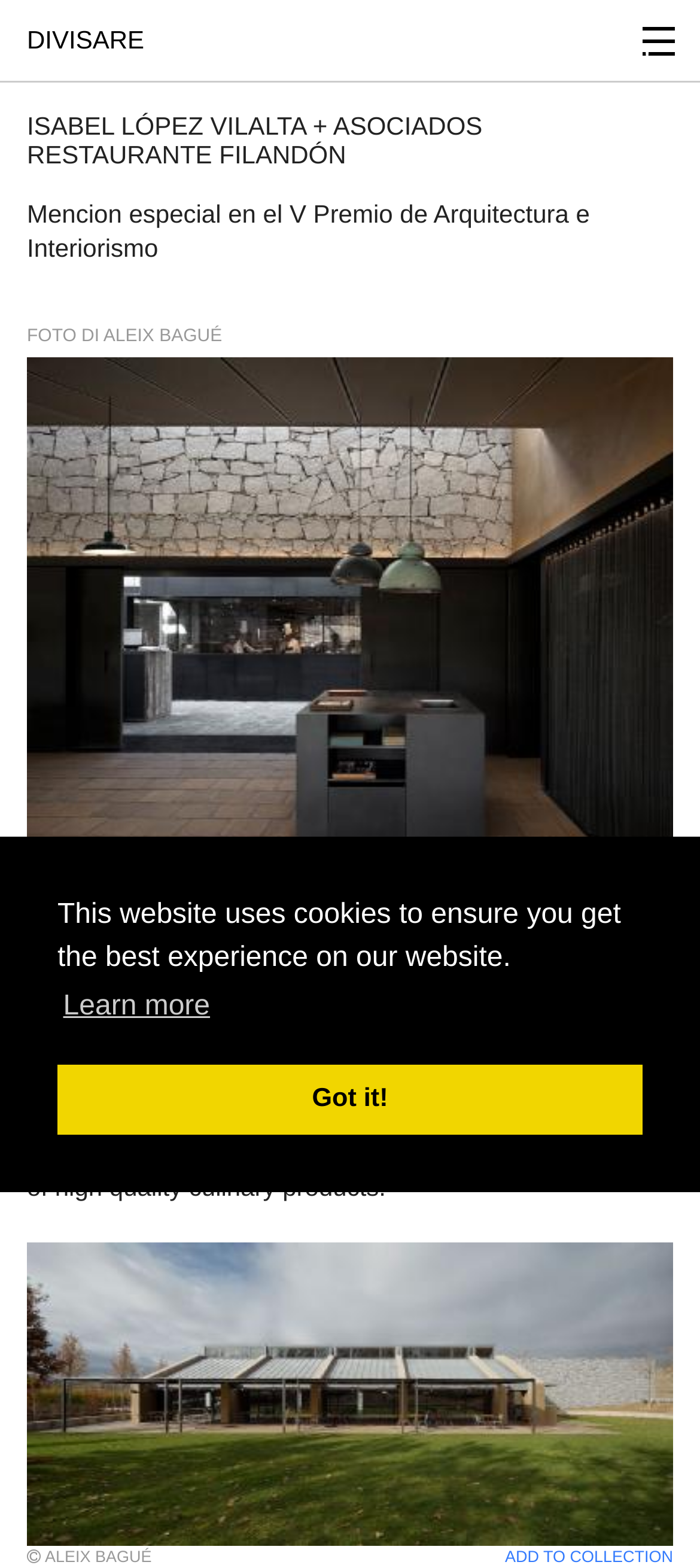Please determine the bounding box coordinates for the element that should be clicked to follow these instructions: "Learn more about cookies".

[0.082, 0.625, 0.308, 0.66]